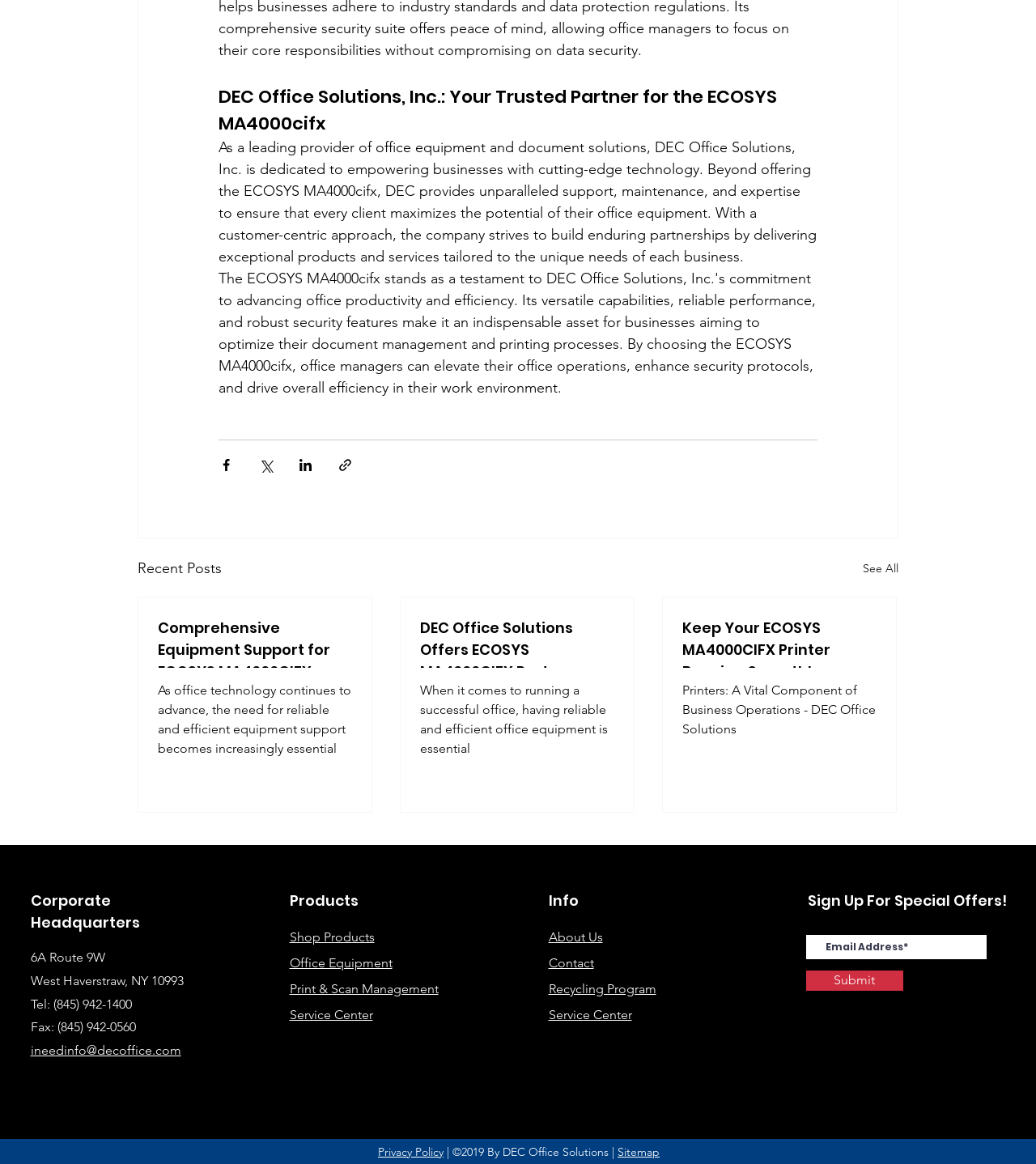Please specify the bounding box coordinates of the area that should be clicked to accomplish the following instruction: "View products". The coordinates should consist of four float numbers between 0 and 1, i.e., [left, top, right, bottom].

[0.279, 0.798, 0.361, 0.812]